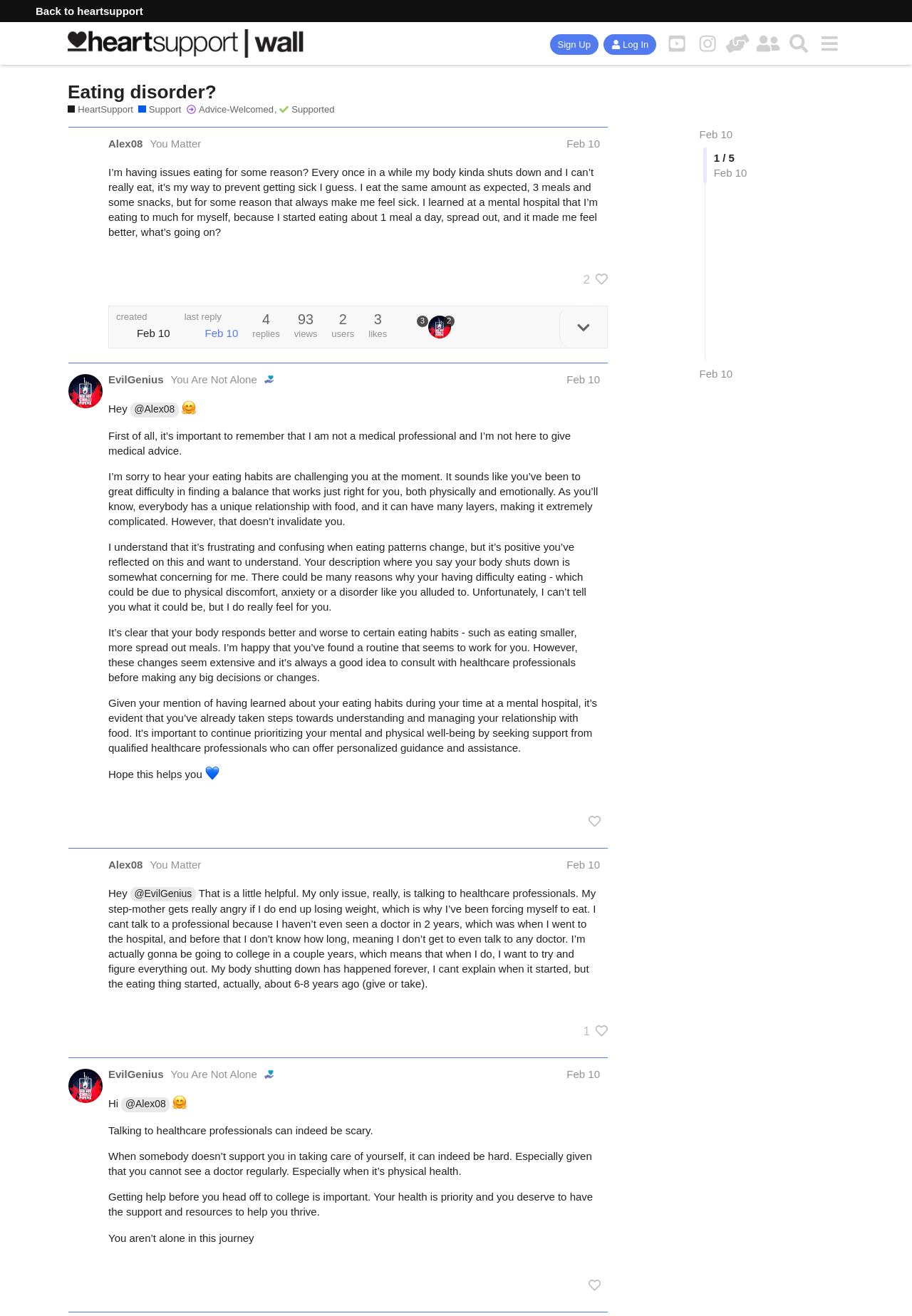Locate the bounding box coordinates of the area where you should click to accomplish the instruction: "Browse new releases".

None